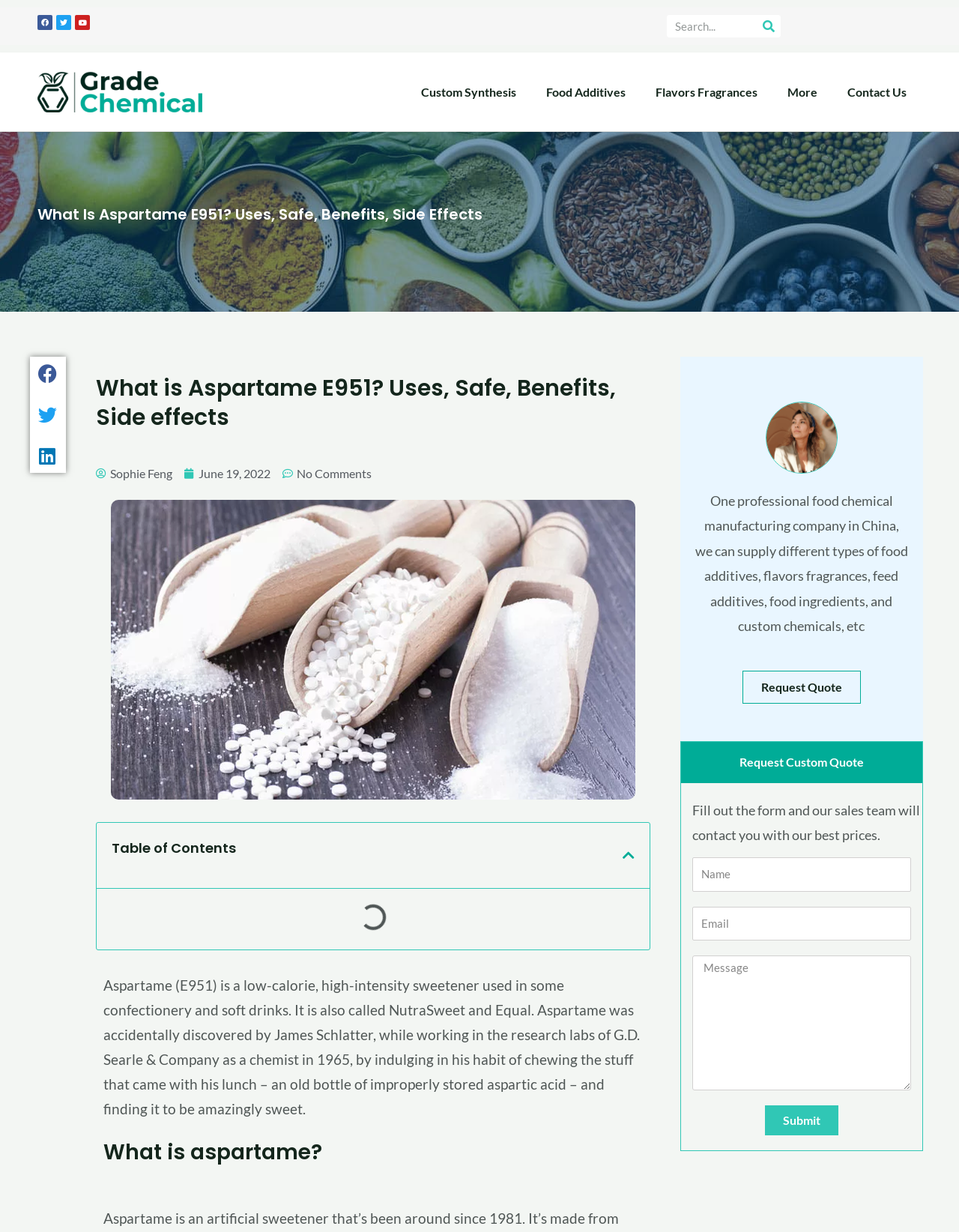Provide a one-word or short-phrase answer to the question:
What is the purpose of the 'Request Quote' button?

To request a quote